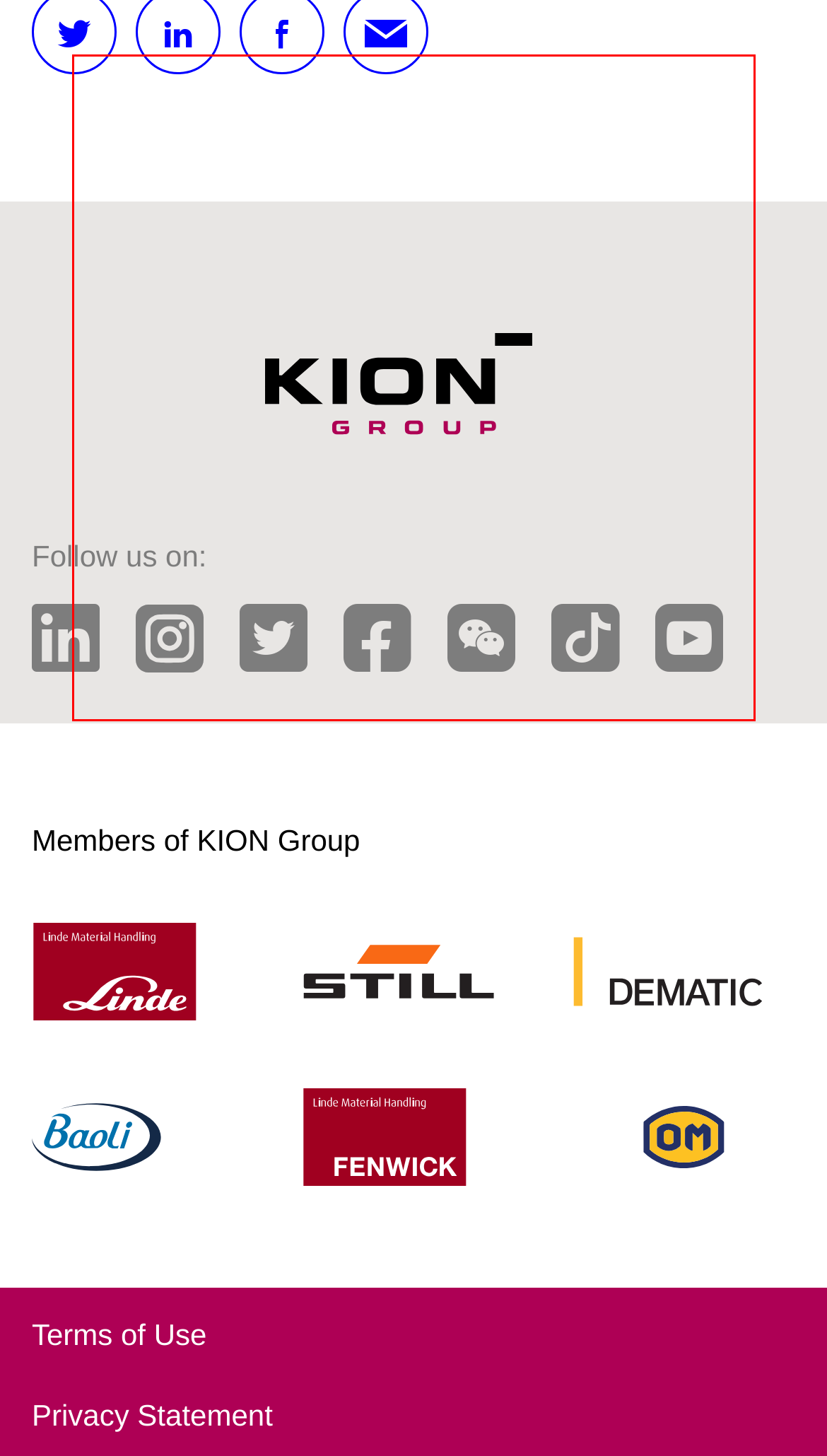Identify the text inside the red bounding box on the provided webpage screenshot by performing OCR.

The number of full-time equivalents in R&D teams had risen by 7.9 percent to 2,000 employees as at the end of 2022 (December 31, 2021: 1,854). The KION Group pursues a dedicated patent strategy to protect against imitations of its technology. As at the end of 2022, the companies of the KION Group together held a total of 2,843 patent applications and issued patents (December 31, 2021: 2,804). They applied for 94 new patents in 2022, compared with 81 in 2021.